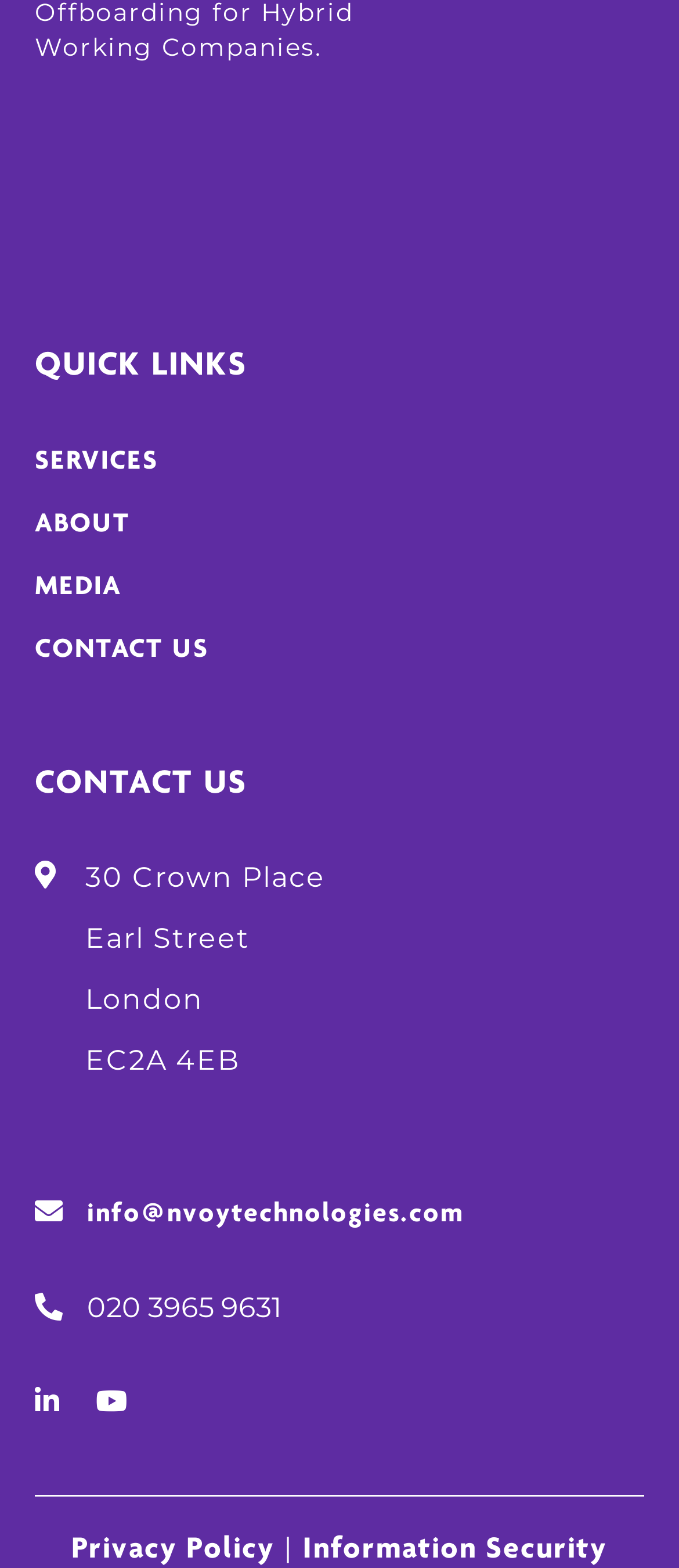Using the provided element description "info@nvoytechnologies.com", determine the bounding box coordinates of the UI element.

[0.128, 0.766, 0.685, 0.784]